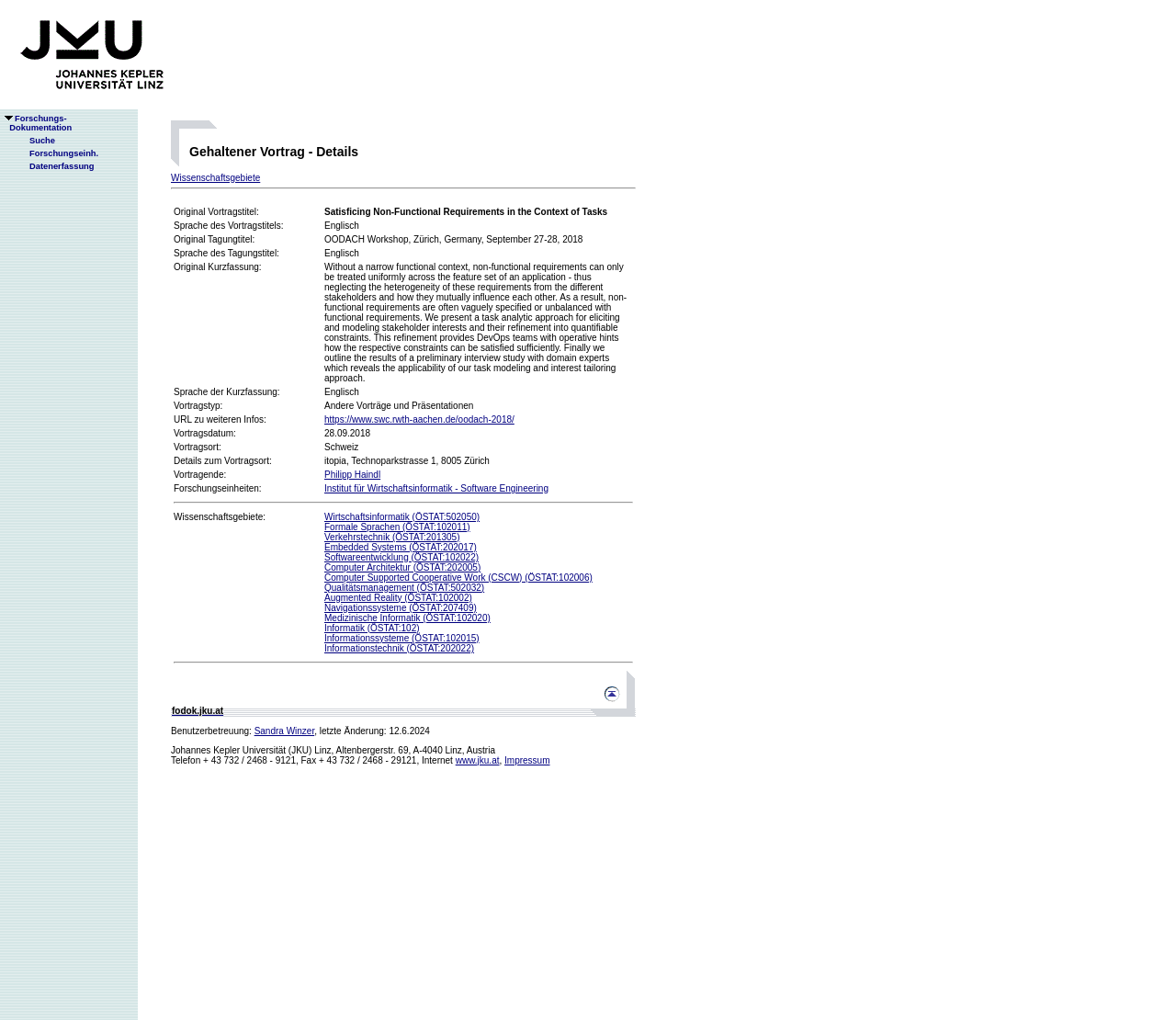Provide the bounding box coordinates of the HTML element described as: "Sandra Winzer". The bounding box coordinates should be four float numbers between 0 and 1, i.e., [left, top, right, bottom].

[0.216, 0.711, 0.267, 0.721]